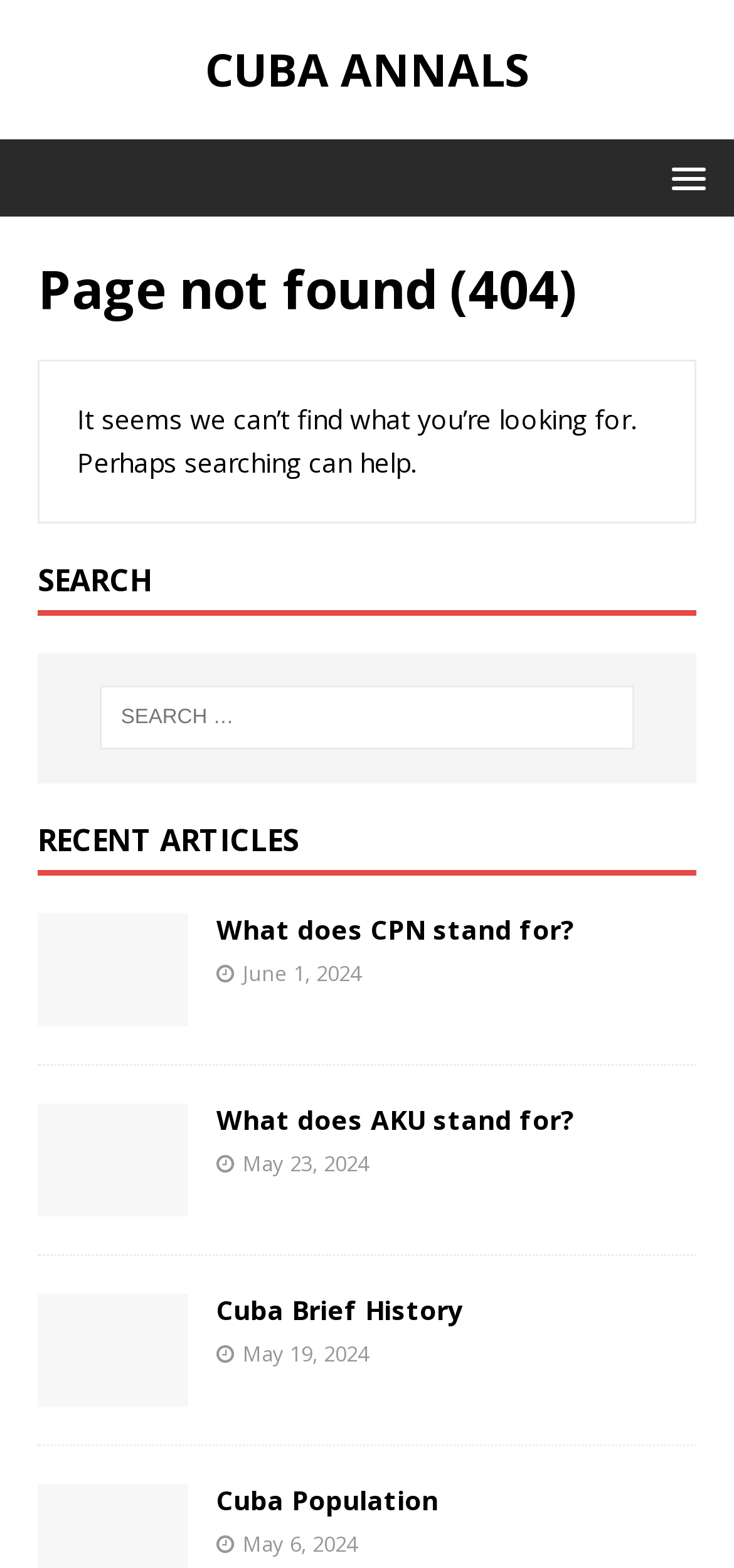Highlight the bounding box coordinates of the element that should be clicked to carry out the following instruction: "Search for something". The coordinates must be given as four float numbers ranging from 0 to 1, i.e., [left, top, right, bottom].

[0.051, 0.417, 0.949, 0.5]